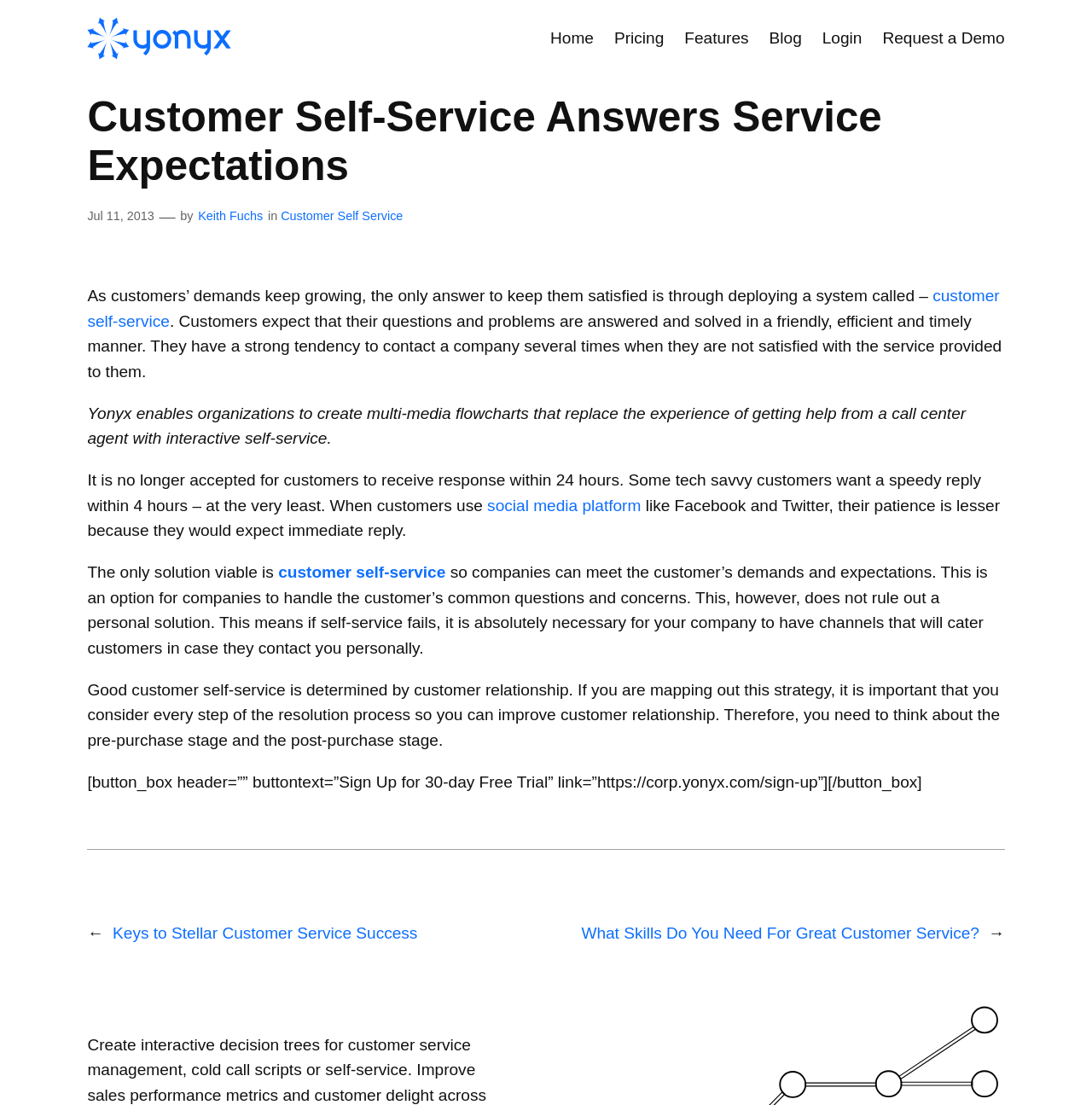What is the expected response time for tech-savvy customers on social media?
Give a detailed and exhaustive answer to the question.

The webpage mentions that some tech-savvy customers want a speedy reply within 4 hours, at the very least, when they use social media platforms like Facebook and Twitter.